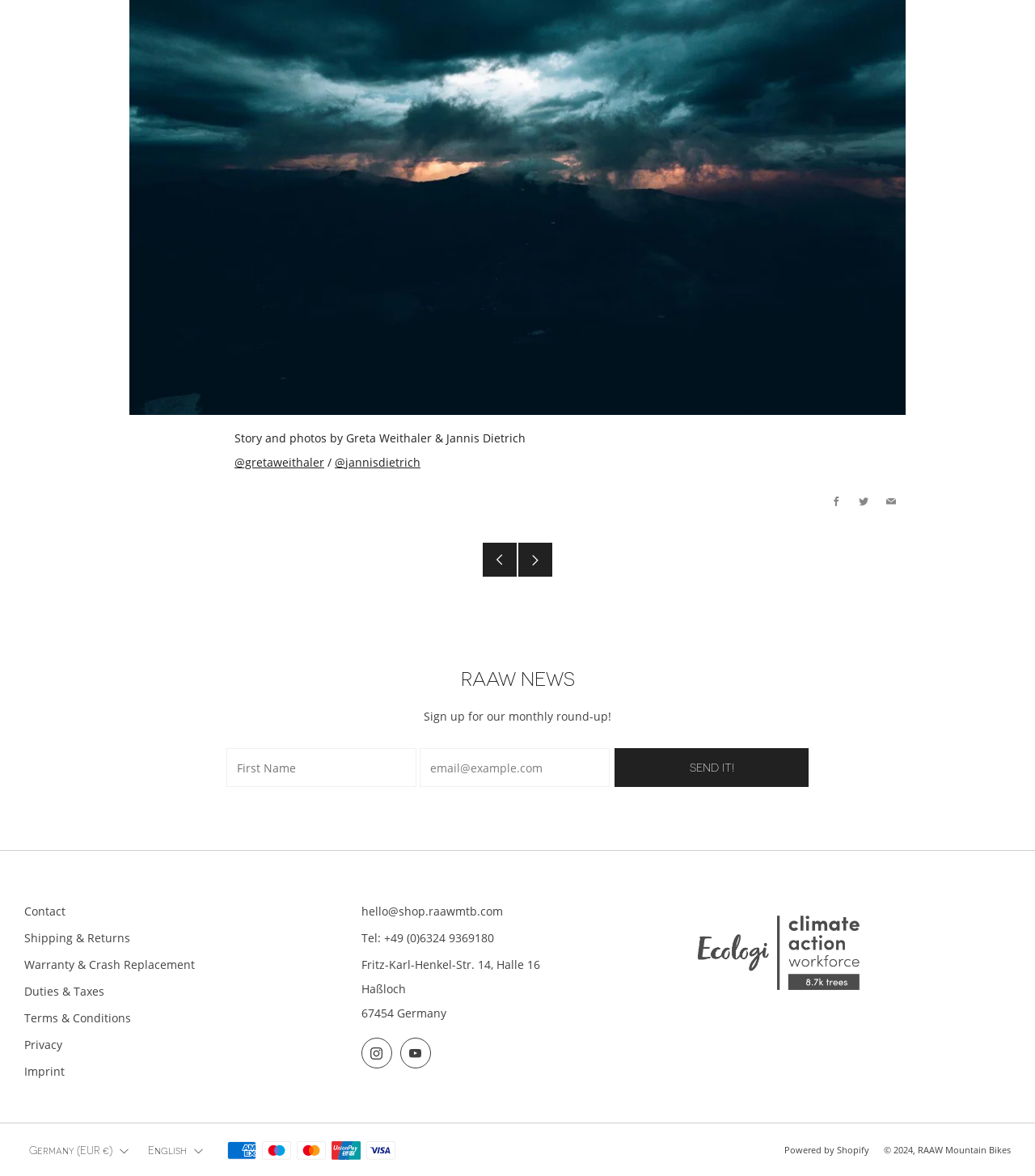Based on the image, please respond to the question with as much detail as possible:
What social media platforms are linked on the website?

I found the answer by examining the link elements with the text 'Facebook', 'Twitter', 'Instagram', and 'YouTube', which are commonly used social media platforms.